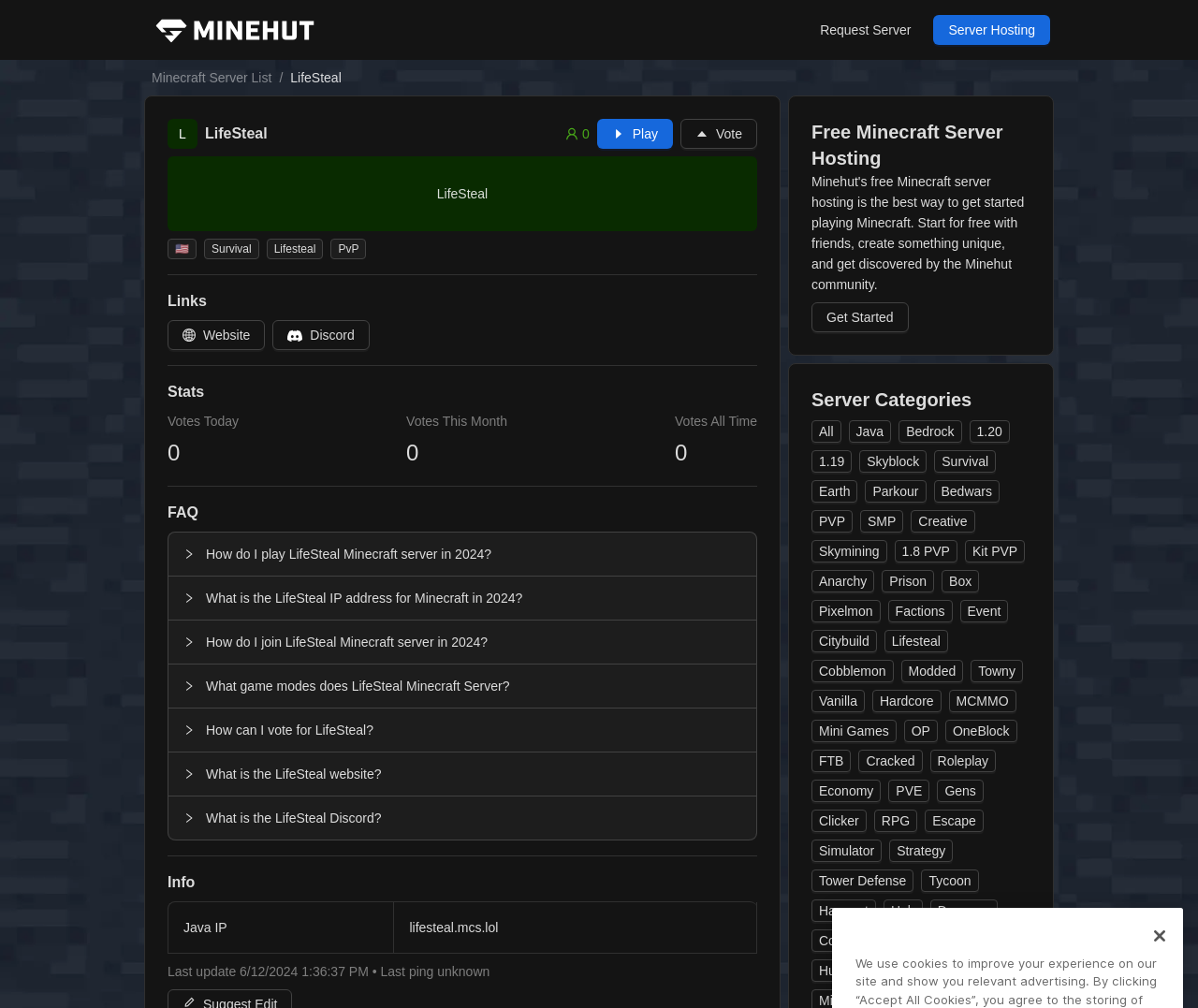What game modes does the LifeSteal Minecraft server offer?
Ensure your answer is thorough and detailed.

The game modes offered by the LifeSteal Minecraft server can be found in the elements with the texts 'Survival', 'Lifesteal', and 'PvP' which are located below the server name and country.